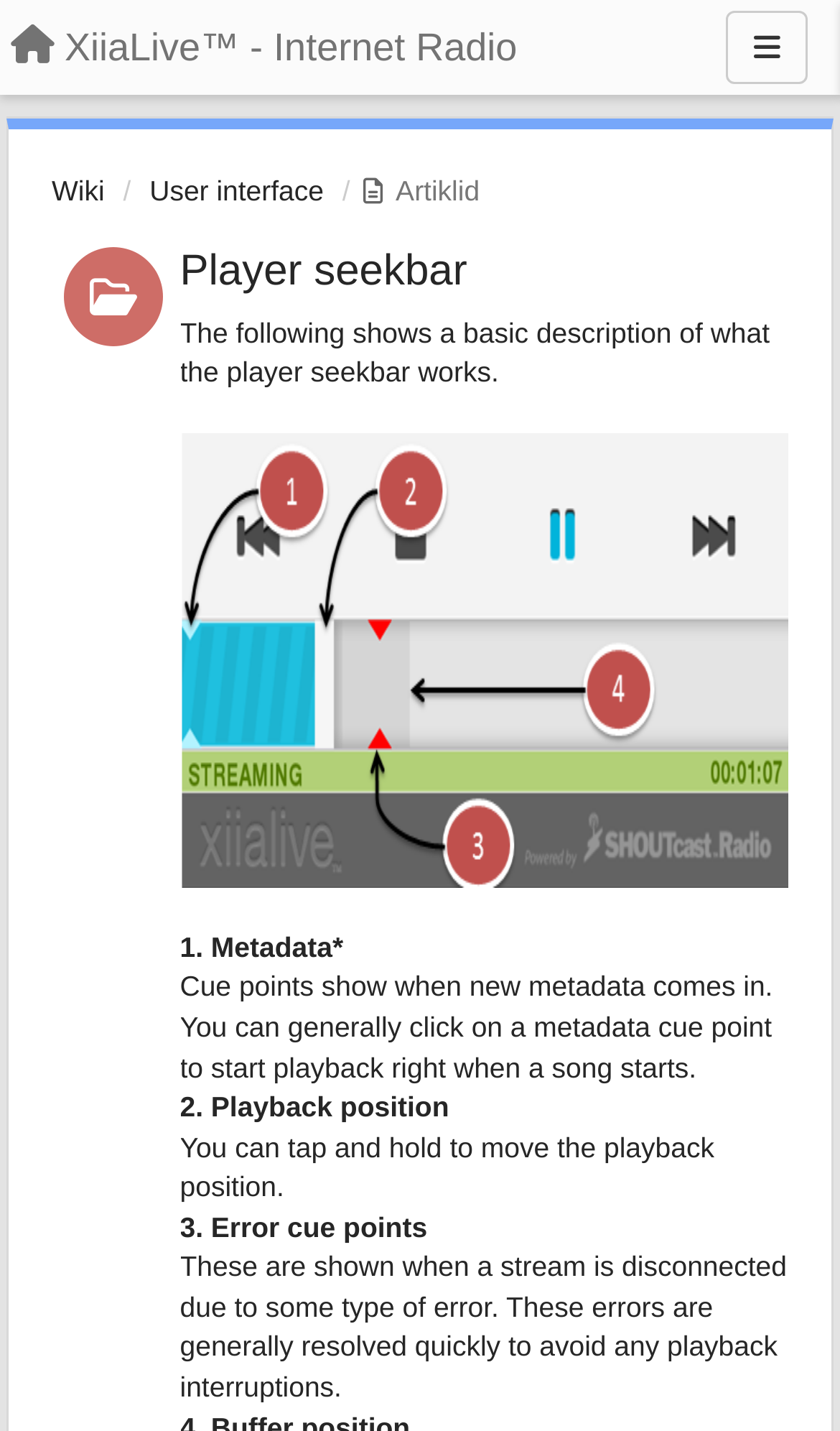Please answer the following question using a single word or phrase: 
What is the purpose of cue points?

To start playback